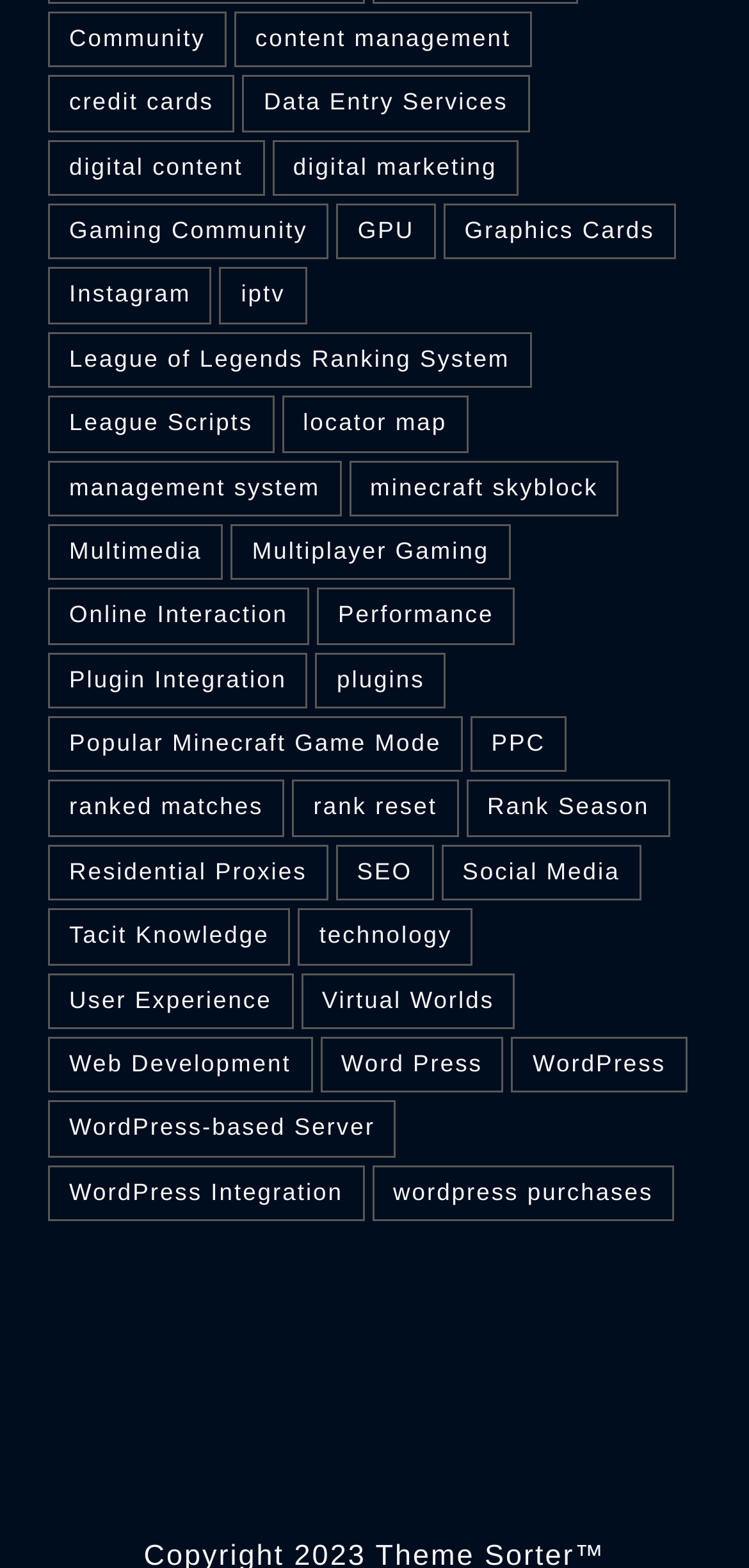Provide a brief response to the question below using one word or phrase:
How many links are on this webpage?

300